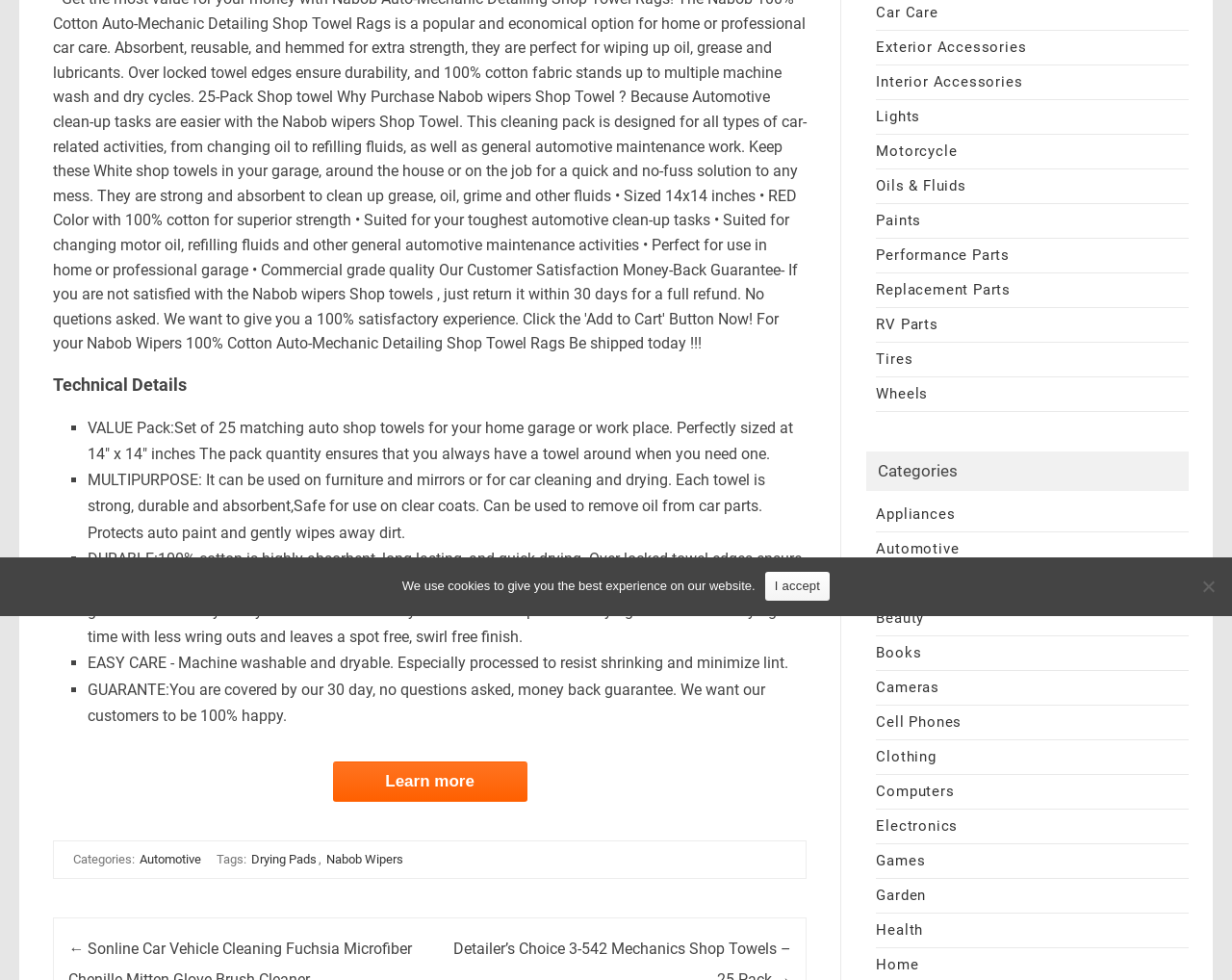Identify the bounding box coordinates for the UI element described by the following text: "Clothing". Provide the coordinates as four float numbers between 0 and 1, in the format [left, top, right, bottom].

[0.711, 0.764, 0.76, 0.781]